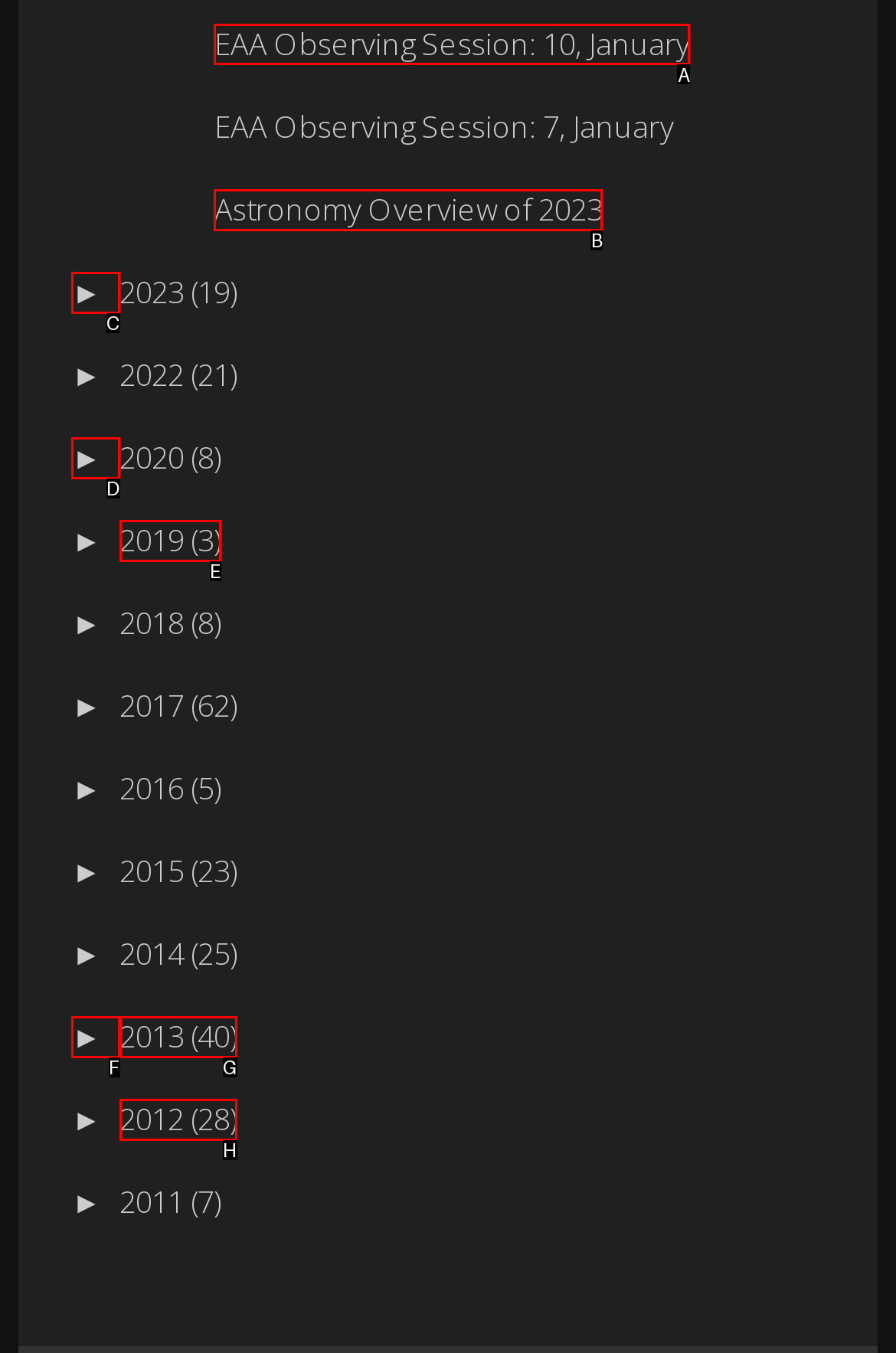Determine which option should be clicked to carry out this task: View EAA Observing Session on 10 January
State the letter of the correct choice from the provided options.

A